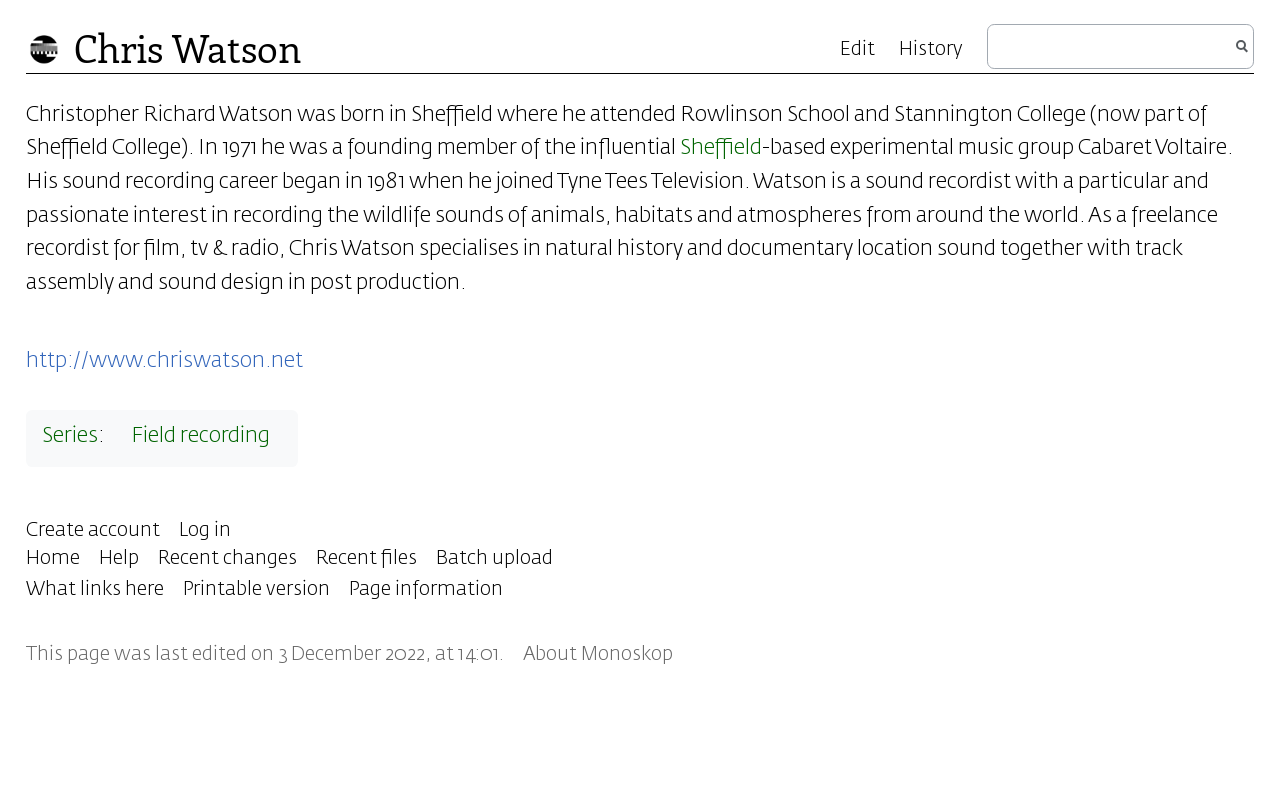What is Chris Watson's profession?
Provide a concise answer using a single word or phrase based on the image.

Sound recordist